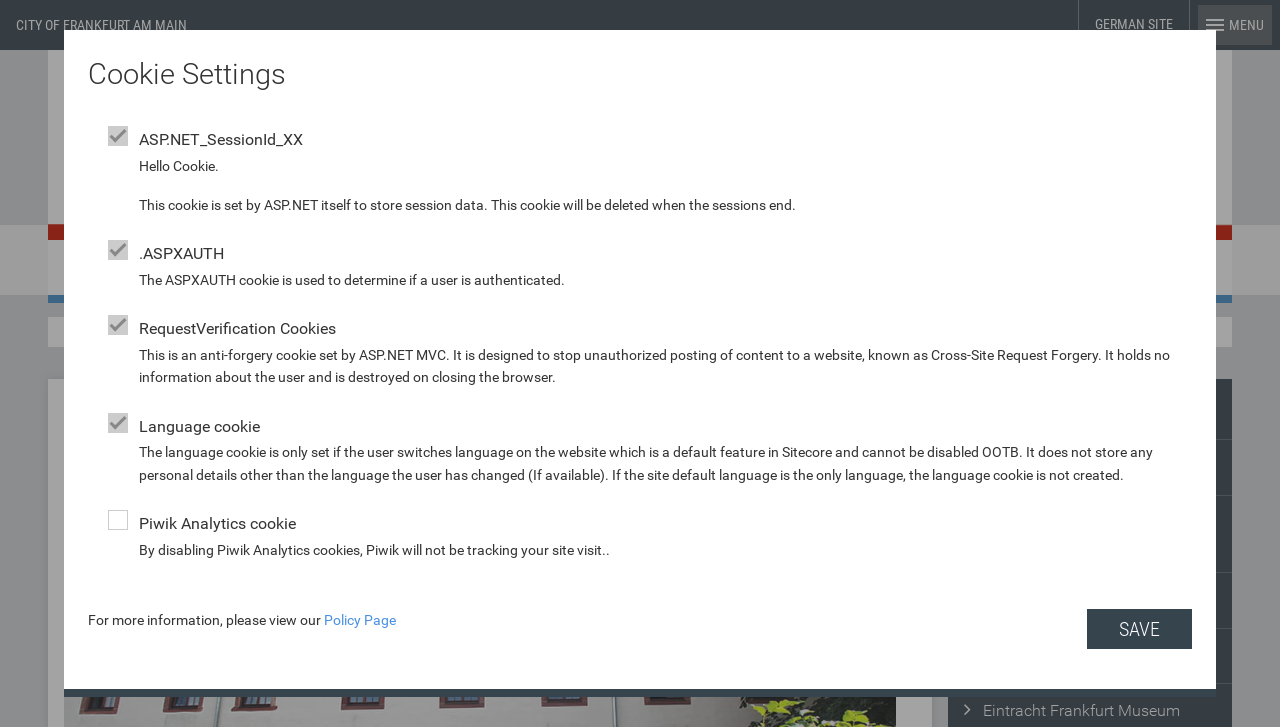Determine the bounding box coordinates for the area that should be clicked to carry out the following instruction: "Click the CITY OF FRANKFURT AM MAIN link".

[0.012, 0.0, 0.146, 0.069]